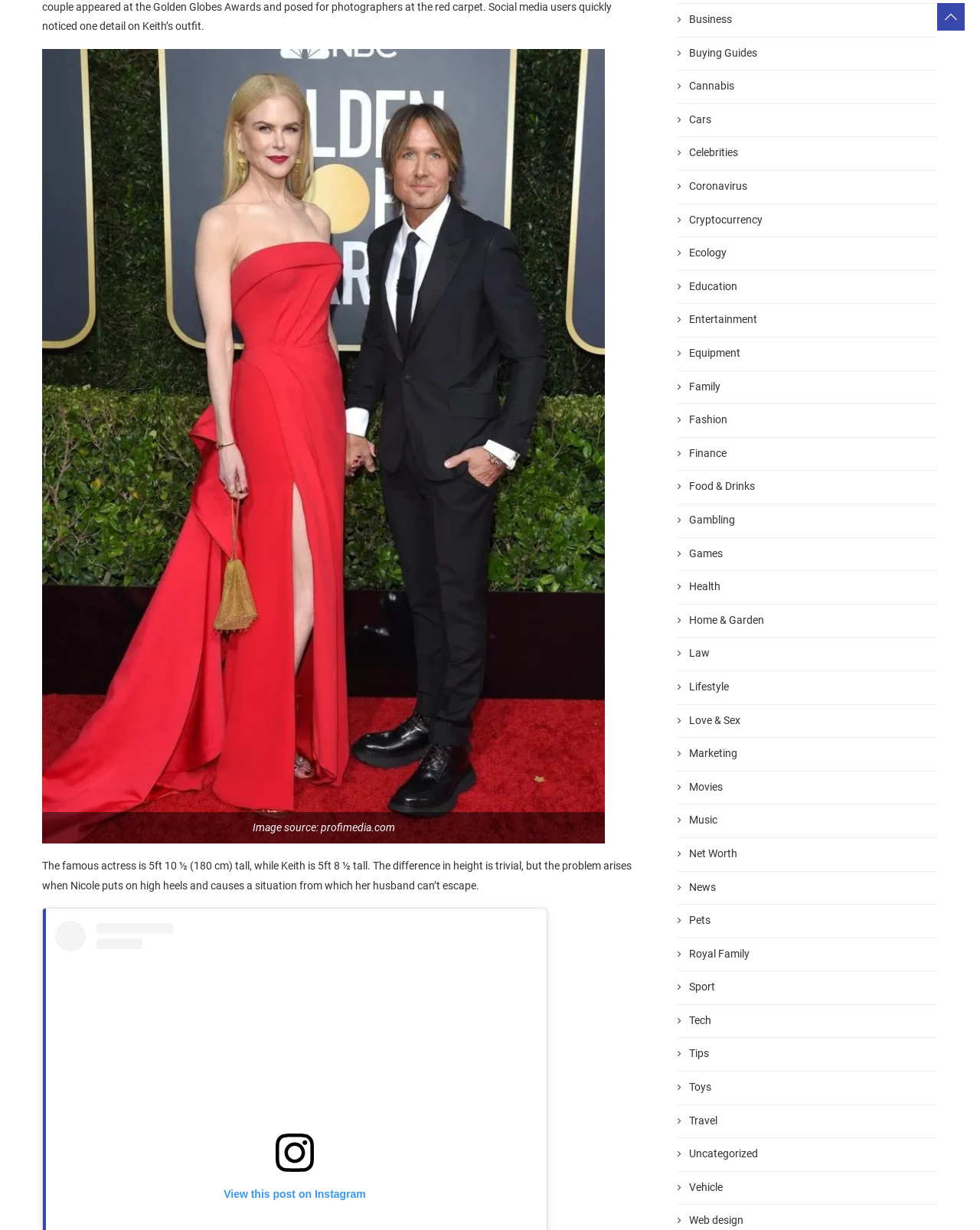Based on the image, please elaborate on the answer to the following question:
What is the source of the image?

The answer can be found in the StaticText element with the text 'Image source: profimedia.com'.